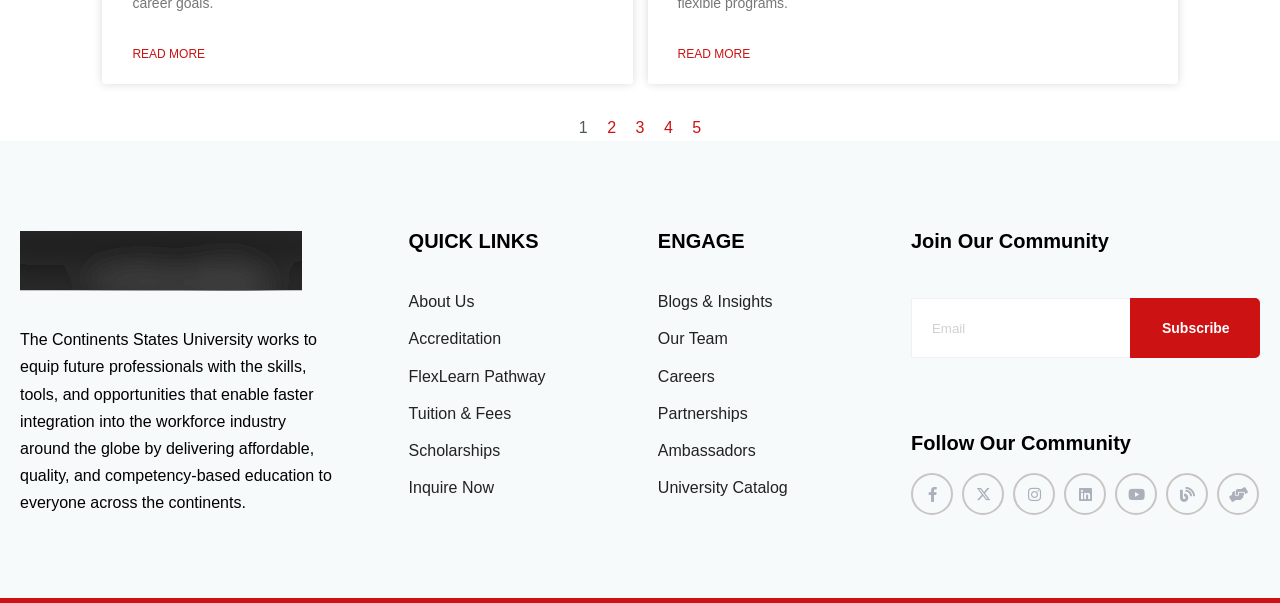Refer to the image and provide an in-depth answer to the question:
What is the bounding box coordinate of the 'Subscribe' button?

I found the answer by looking at the button element with the text 'Subscribe' and its corresponding bounding box coordinates.